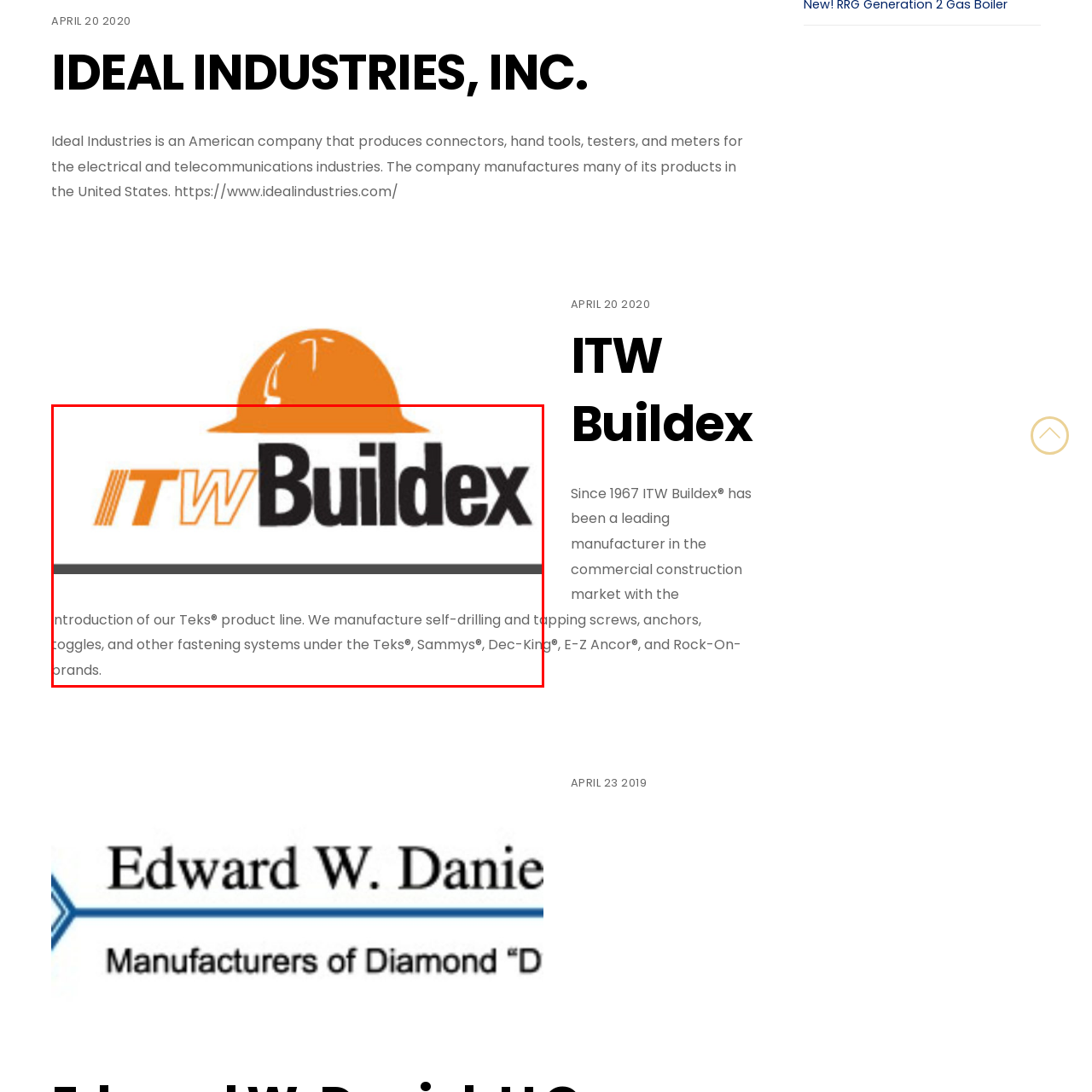Inspect the area marked by the red box and provide a short answer to the question: What is the purpose of ITW Buildex's branding?

To reflect quality and efficiency